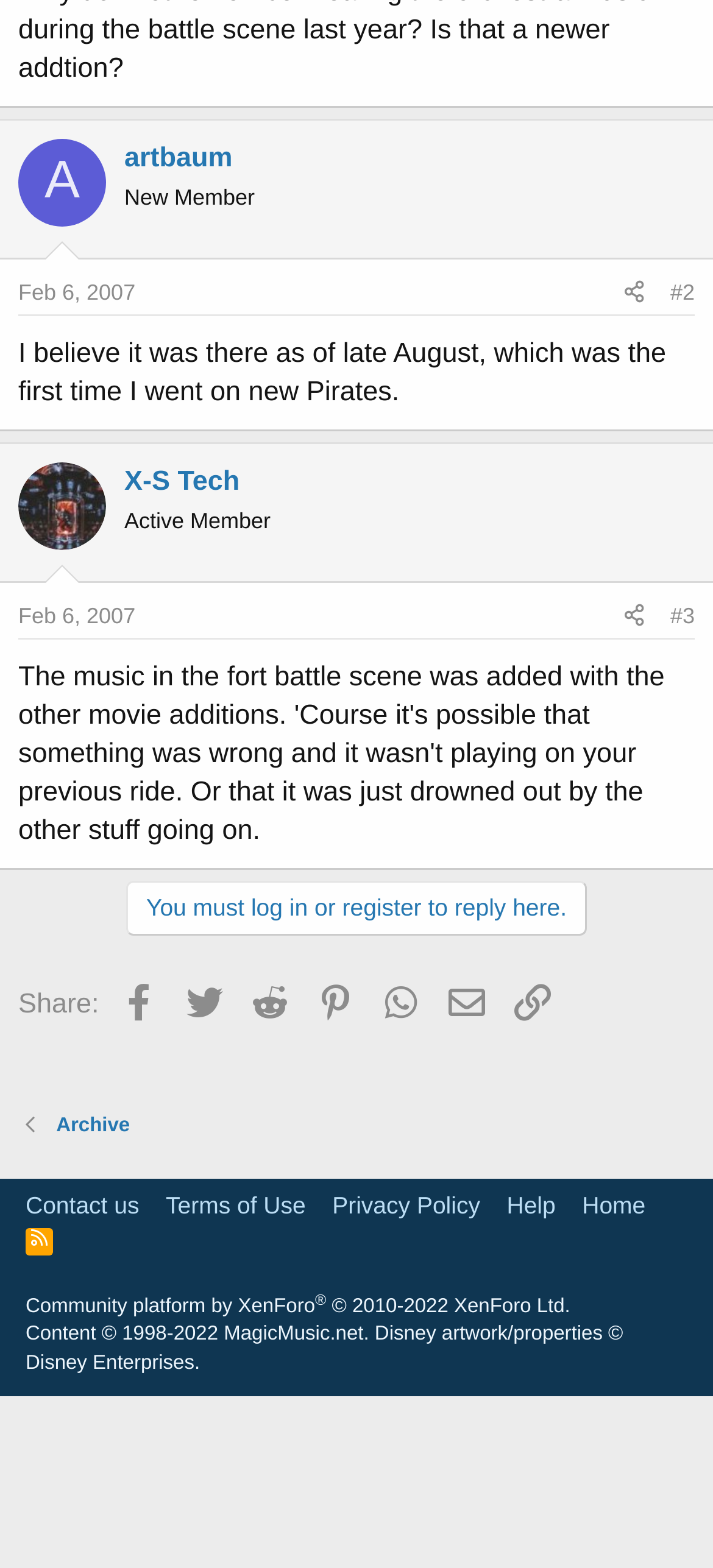Identify the bounding box of the UI element that matches this description: "Privacy Policy".

[0.456, 0.757, 0.684, 0.78]